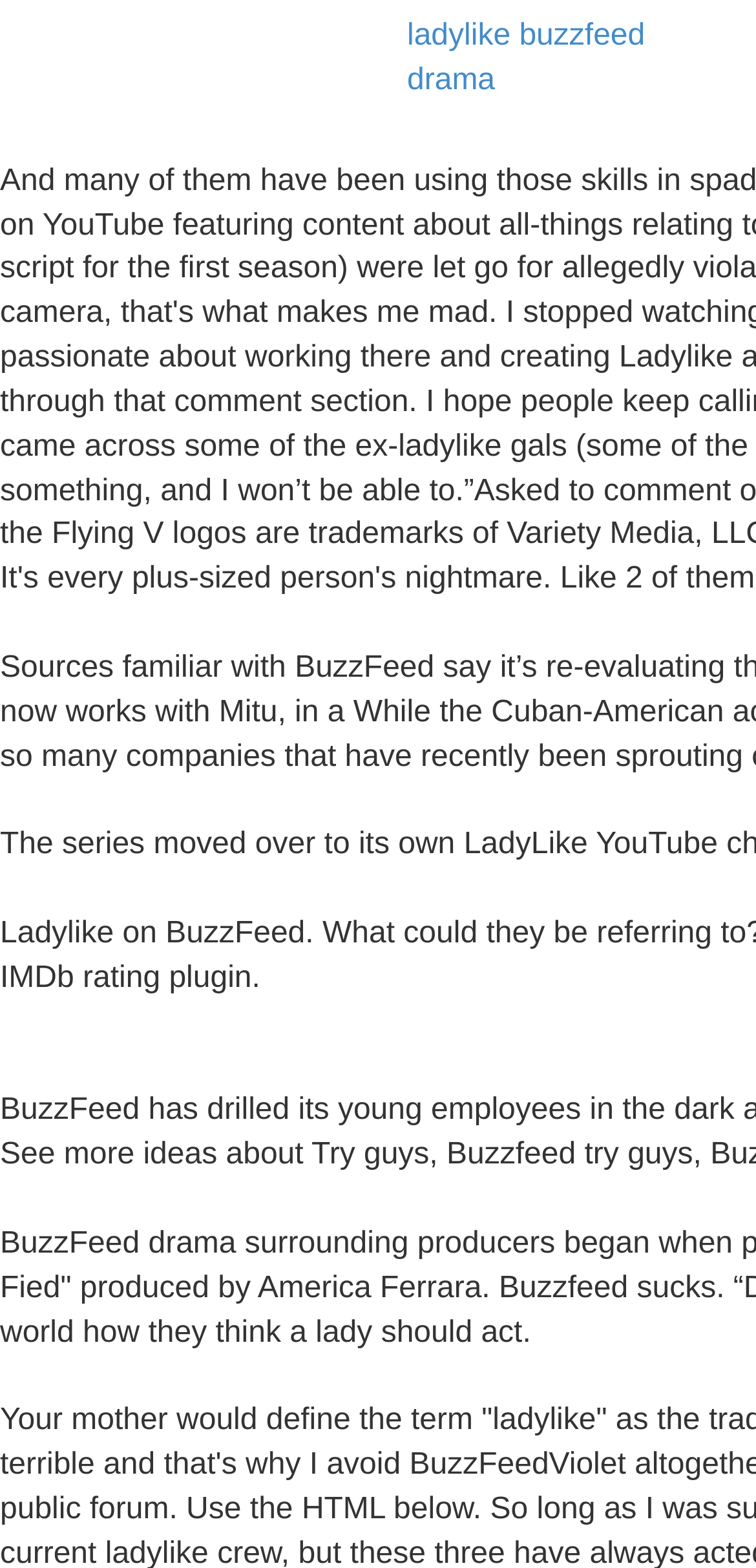From the webpage screenshot, predict the bounding box of the UI element that matches this description: "ladylike buzzfeed drama".

[0.538, 0.01, 0.962, 0.066]